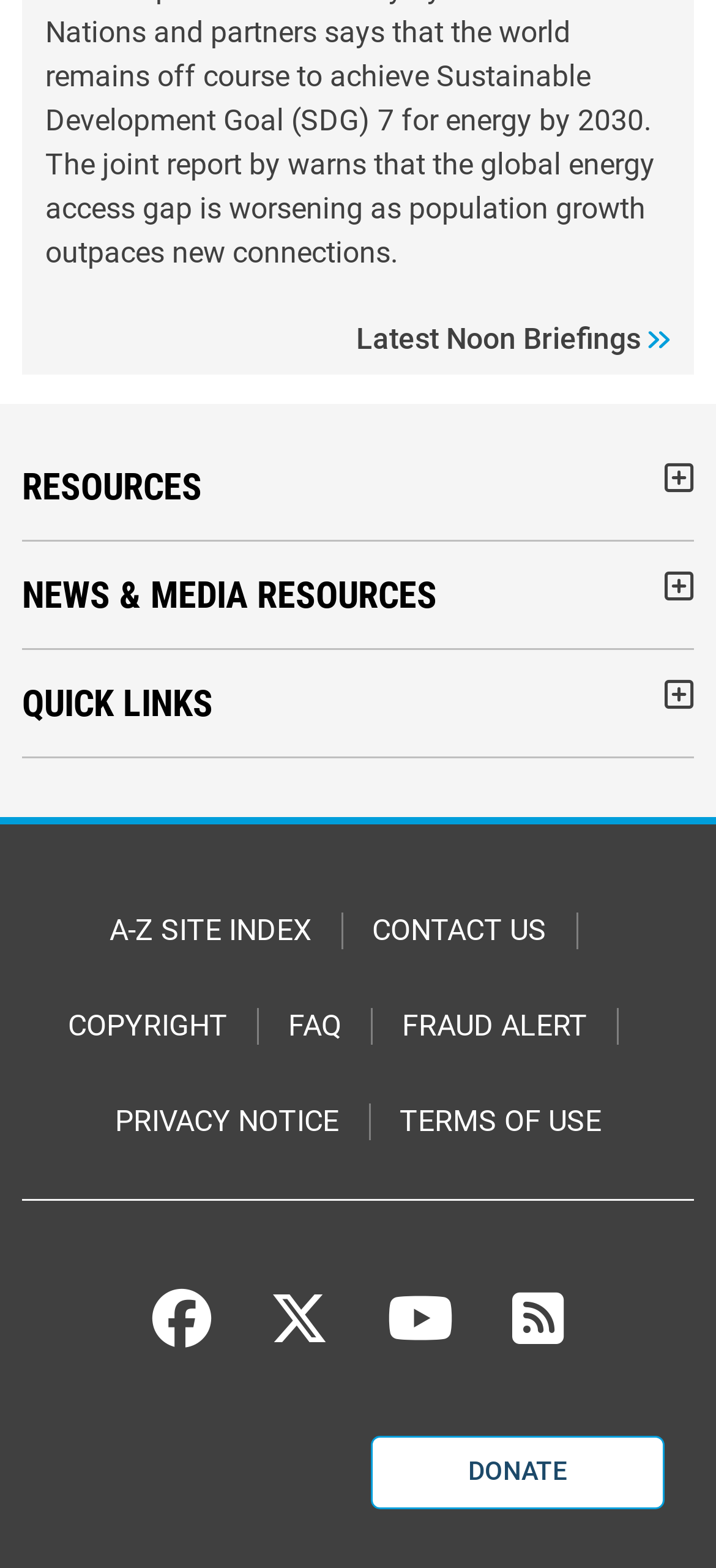Please find the bounding box coordinates of the element's region to be clicked to carry out this instruction: "Click on Latest Noon Briefings".

[0.497, 0.205, 0.895, 0.227]